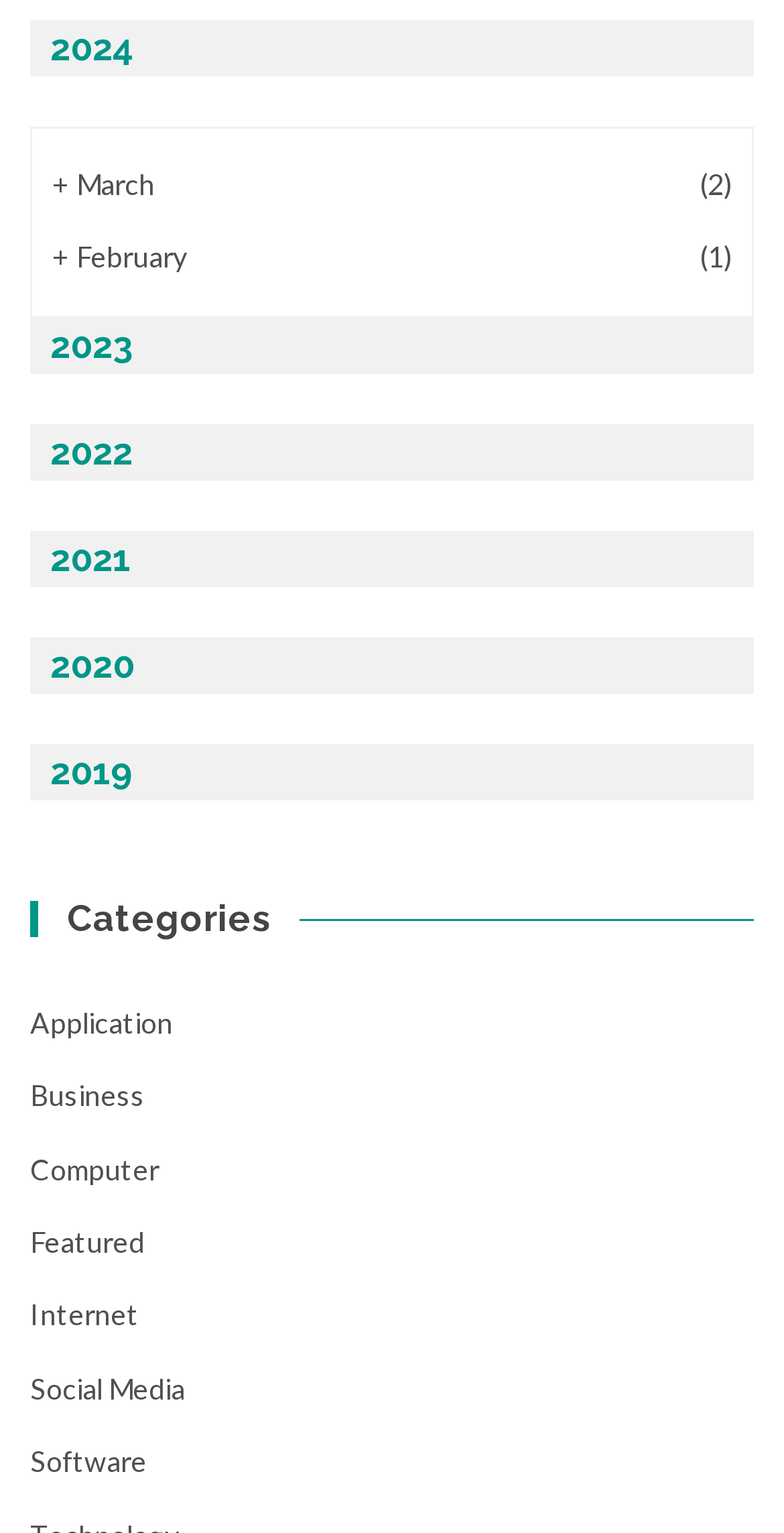Respond with a single word or phrase for the following question: 
What is the oldest year listed?

2019